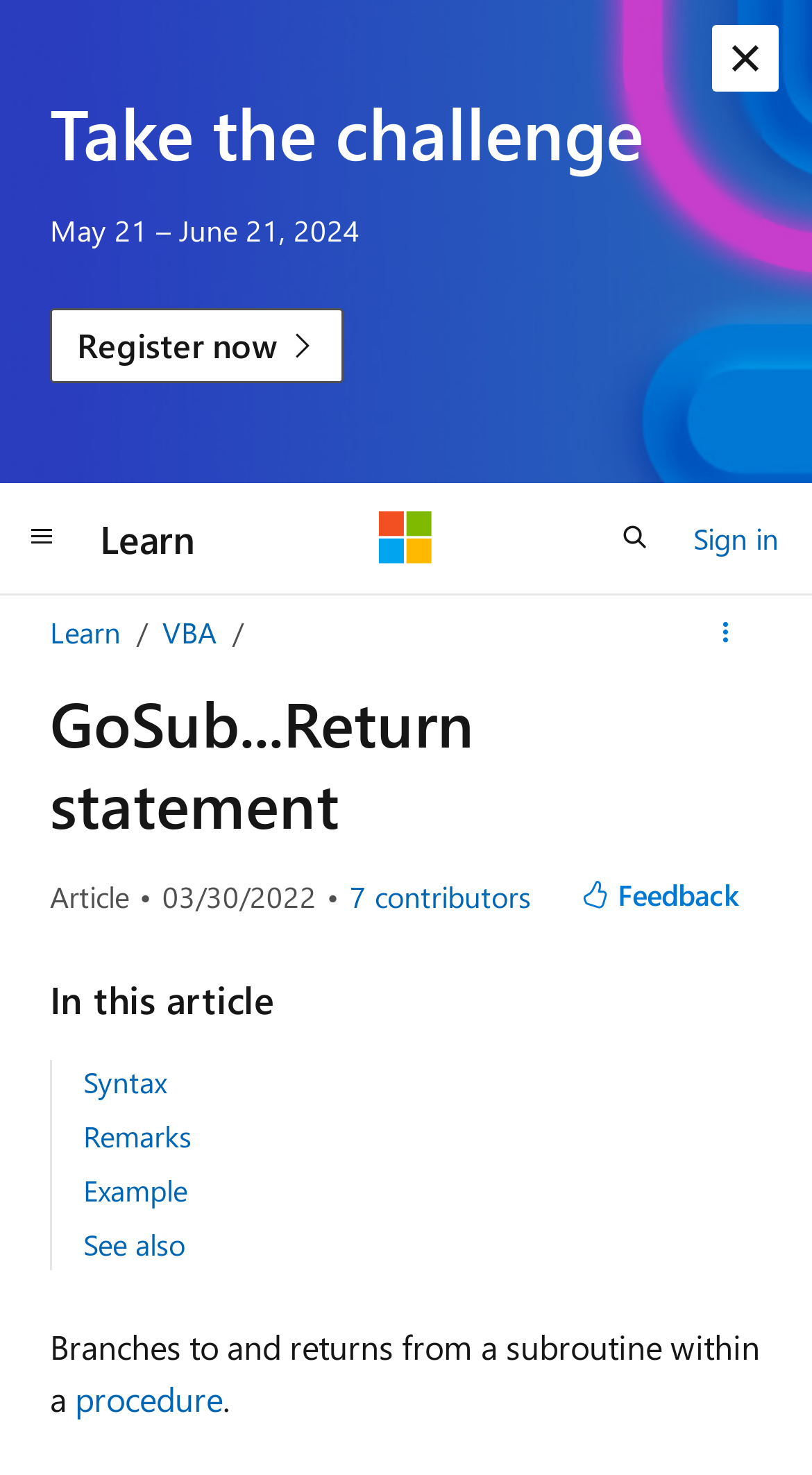Identify the bounding box coordinates for the UI element described as follows: "See also". Ensure the coordinates are four float numbers between 0 and 1, formatted as [left, top, right, bottom].

[0.103, 0.831, 0.228, 0.857]